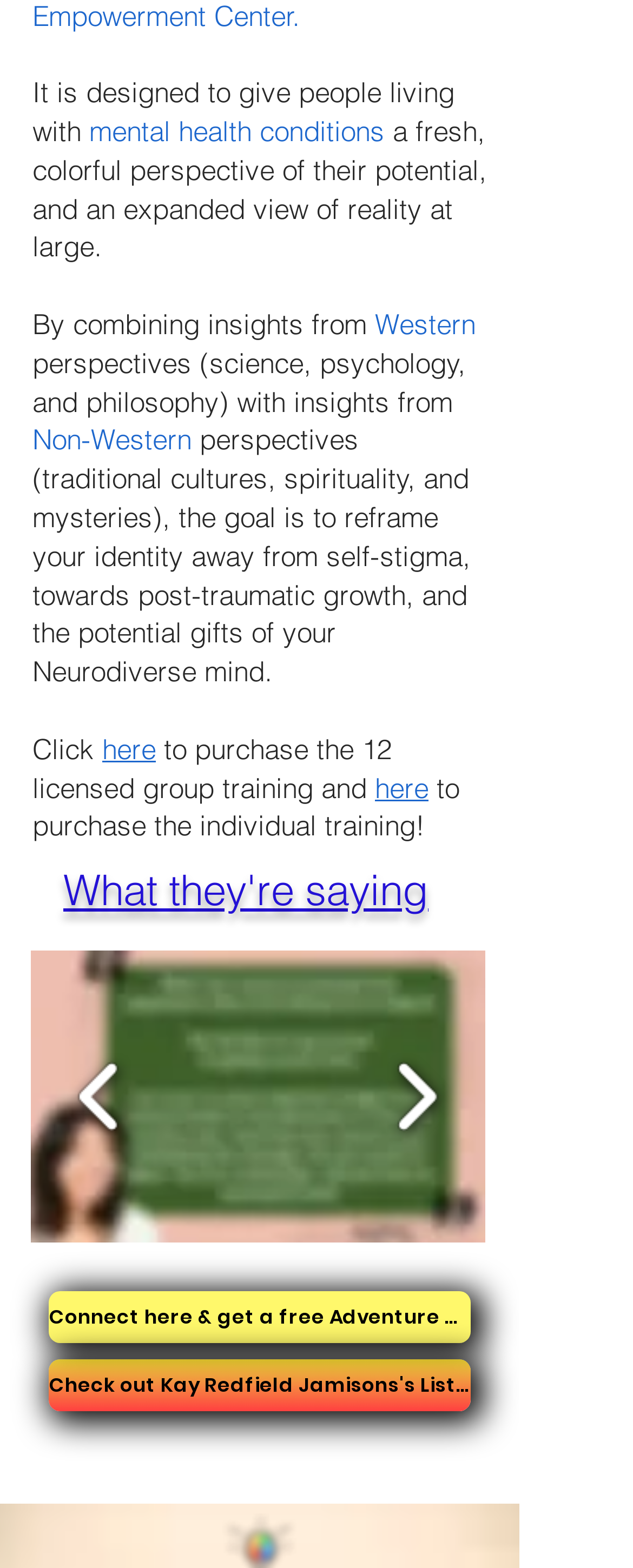Identify the bounding box coordinates for the UI element described by the following text: "here". Provide the coordinates as four float numbers between 0 and 1, in the format [left, top, right, bottom].

[0.592, 0.491, 0.677, 0.513]